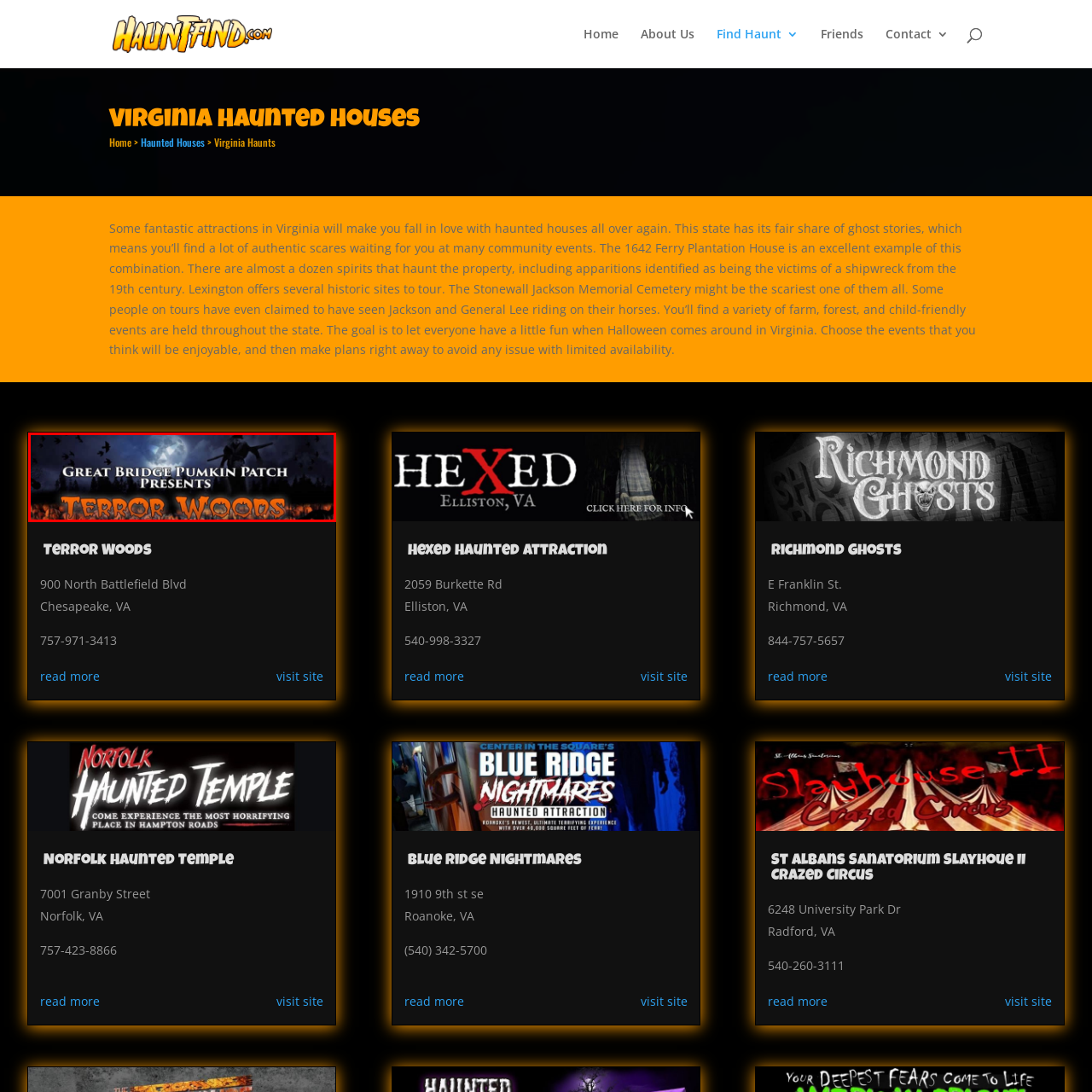What is the atmosphere depicted in the background of the image? Study the image bordered by the red bounding box and answer briefly using a single word or a phrase.

Eerie